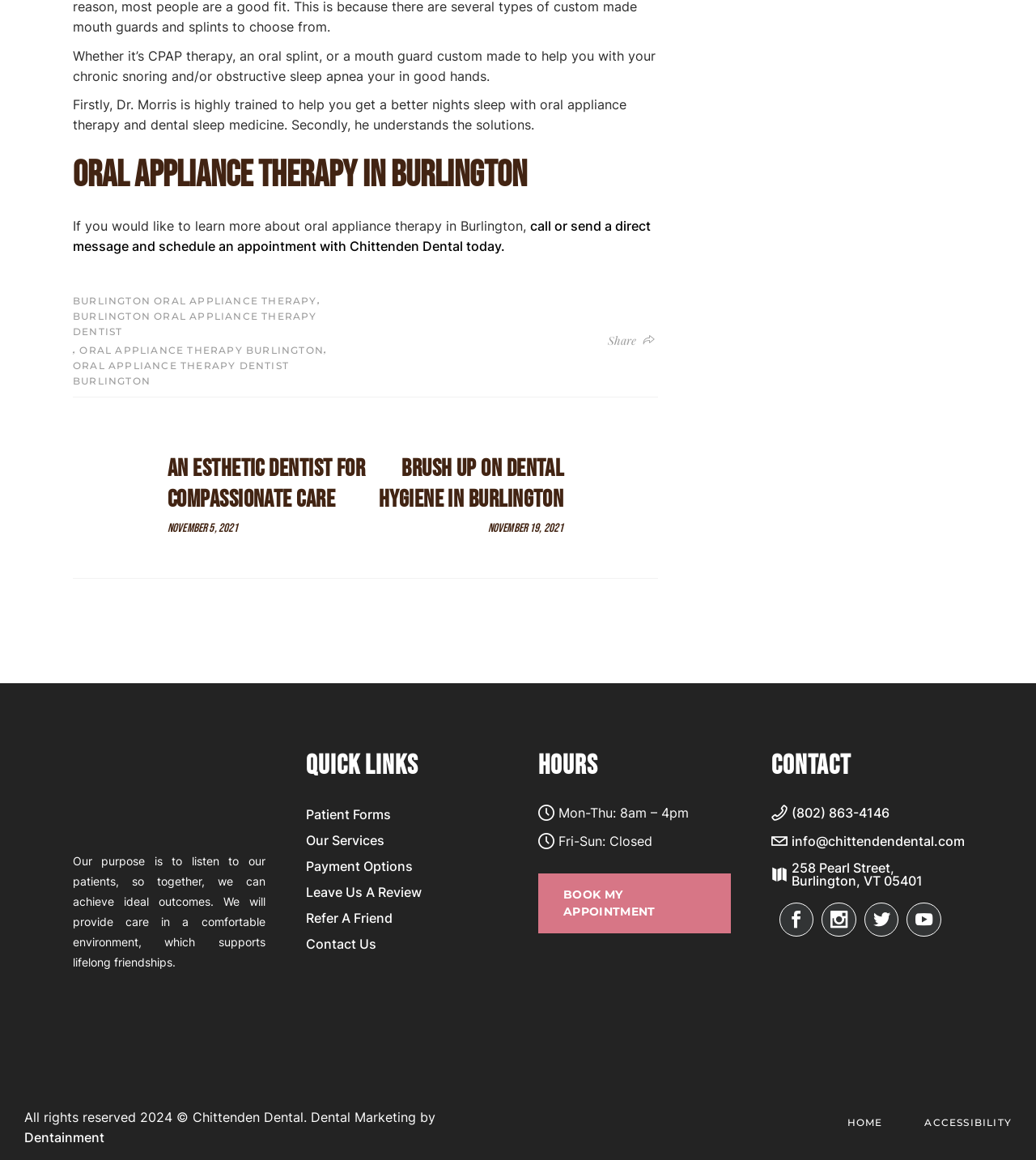Determine the bounding box coordinates for the element that should be clicked to follow this instruction: "Schedule an appointment with Chittenden Dental". The coordinates should be given as four float numbers between 0 and 1, in the format [left, top, right, bottom].

[0.07, 0.188, 0.628, 0.219]